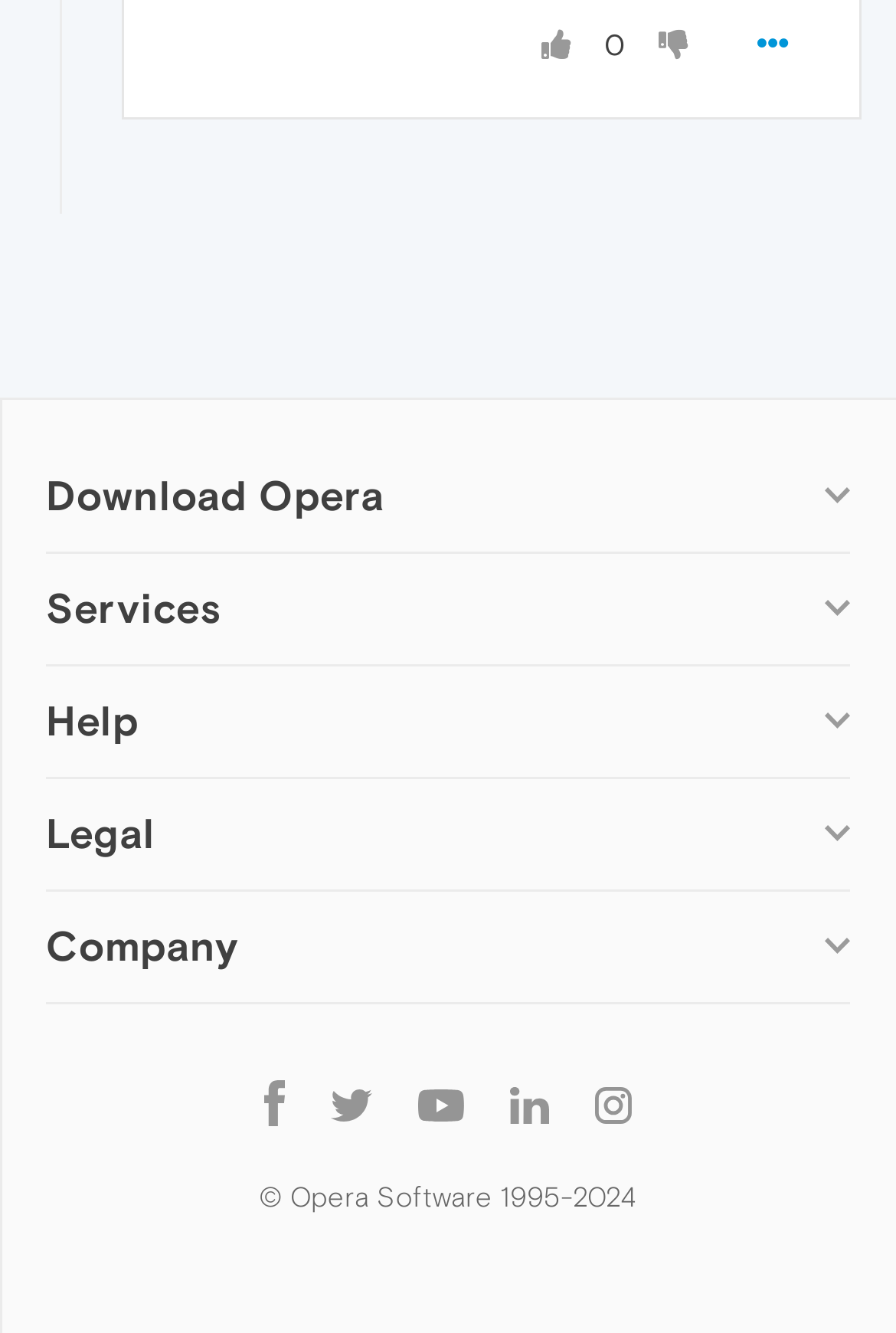Locate the bounding box coordinates of the clickable element to fulfill the following instruction: "Learn about Opera's security". Provide the coordinates as four float numbers between 0 and 1 in the format [left, top, right, bottom].

[0.051, 0.695, 0.175, 0.719]